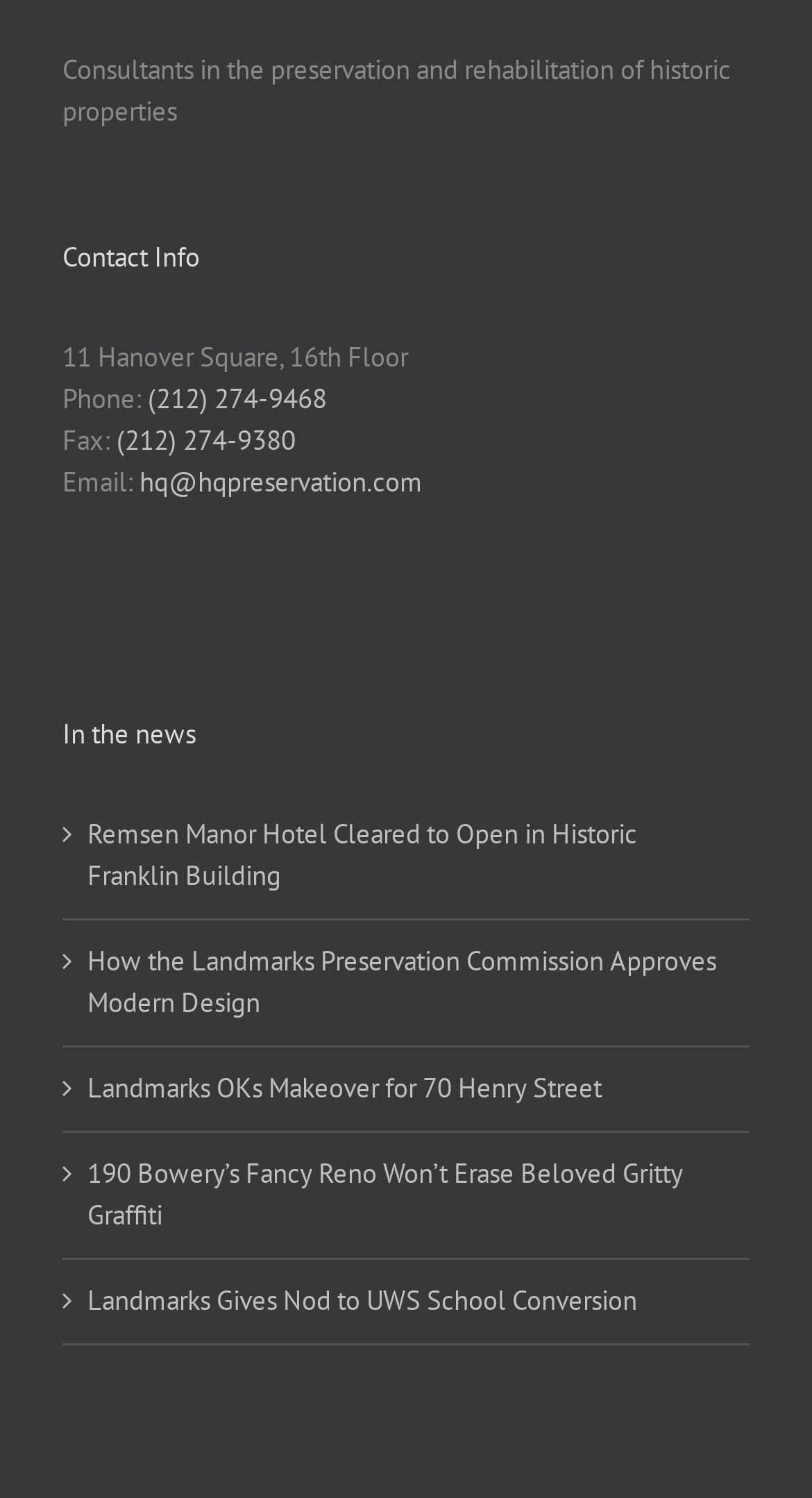Locate the UI element described by hq@hqpreservation.com in the provided webpage screenshot. Return the bounding box coordinates in the format (top-left x, top-left y, bottom-right x, bottom-right y), ensuring all values are between 0 and 1.

[0.172, 0.31, 0.521, 0.333]